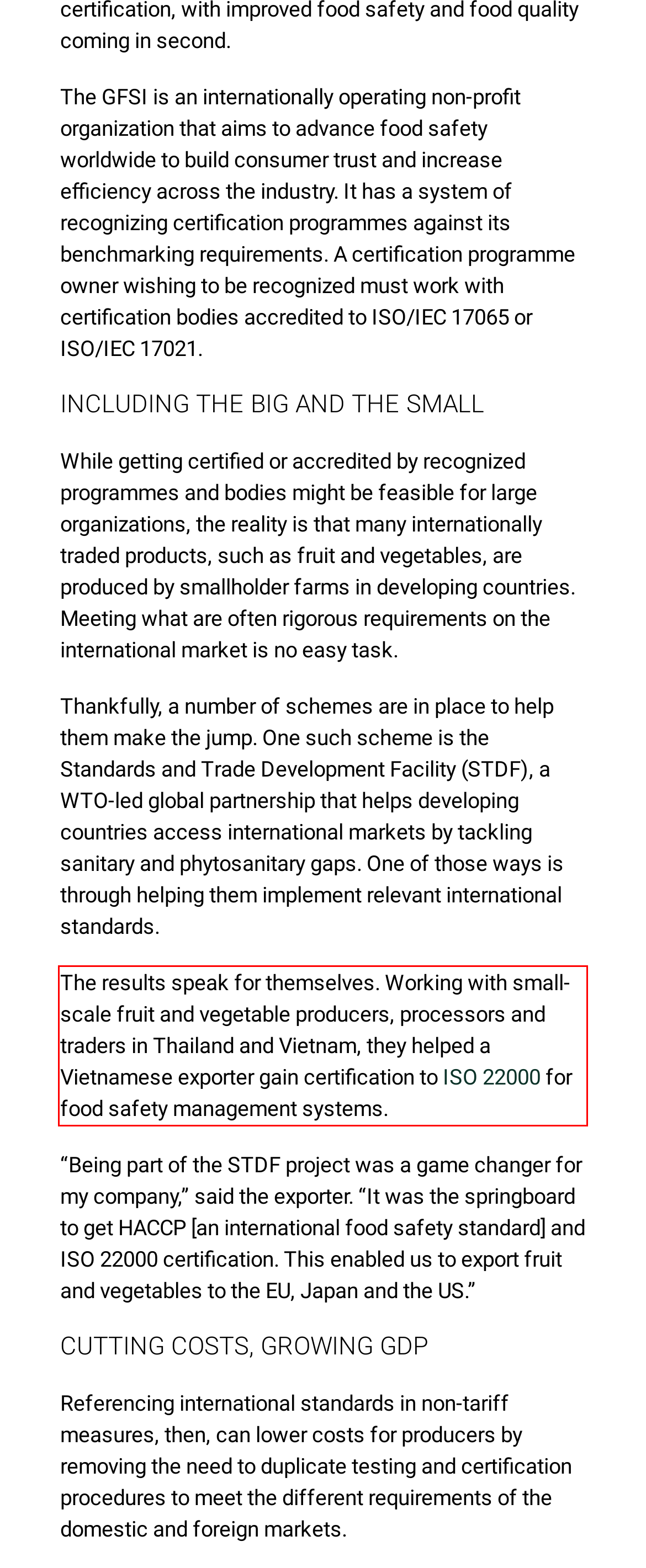You are provided with a screenshot of a webpage that includes a red bounding box. Extract and generate the text content found within the red bounding box.

The results speak for themselves. Working with small-scale fruit and vegetable producers, processors and traders in Thailand and Vietnam, they helped a Vietnamese exporter gain certification to ISO 22000 for food safety management systems.